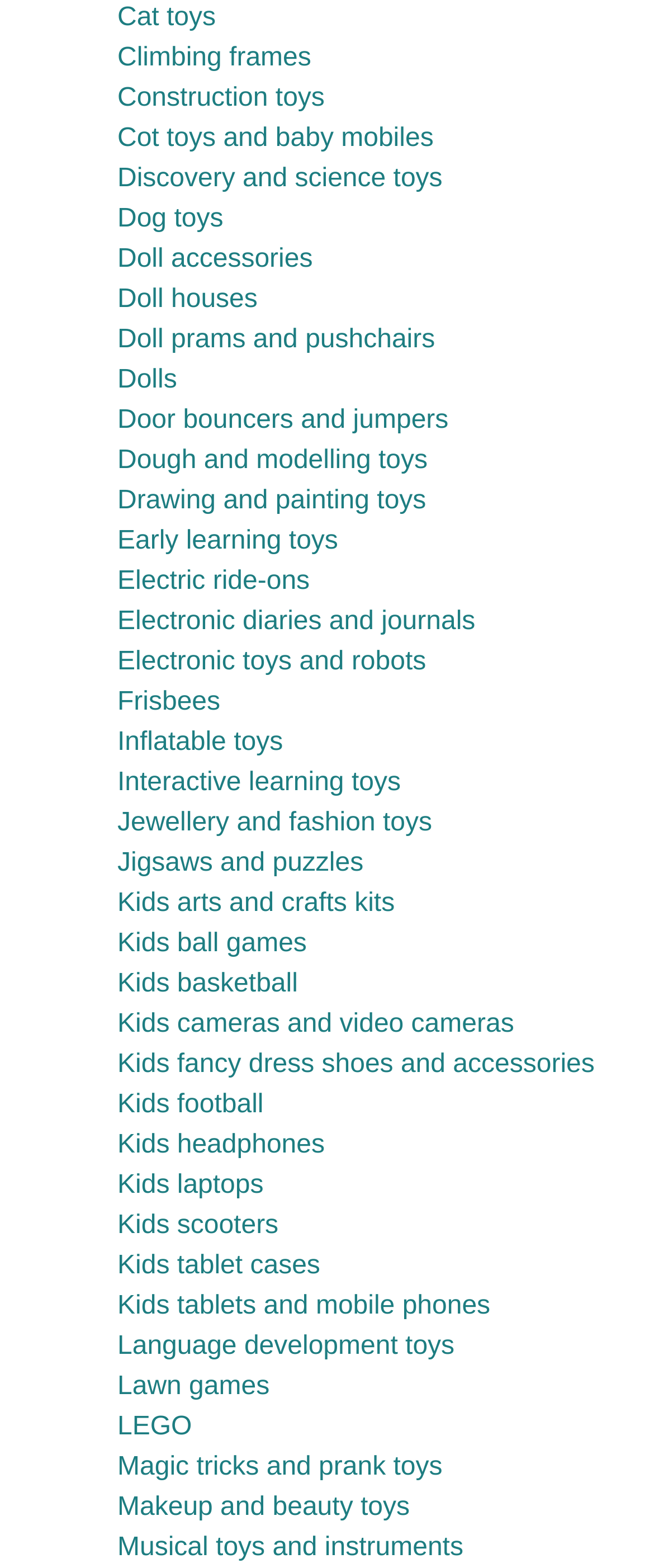Please identify the bounding box coordinates of the clickable area that will allow you to execute the instruction: "View dolls".

[0.179, 0.233, 0.271, 0.251]